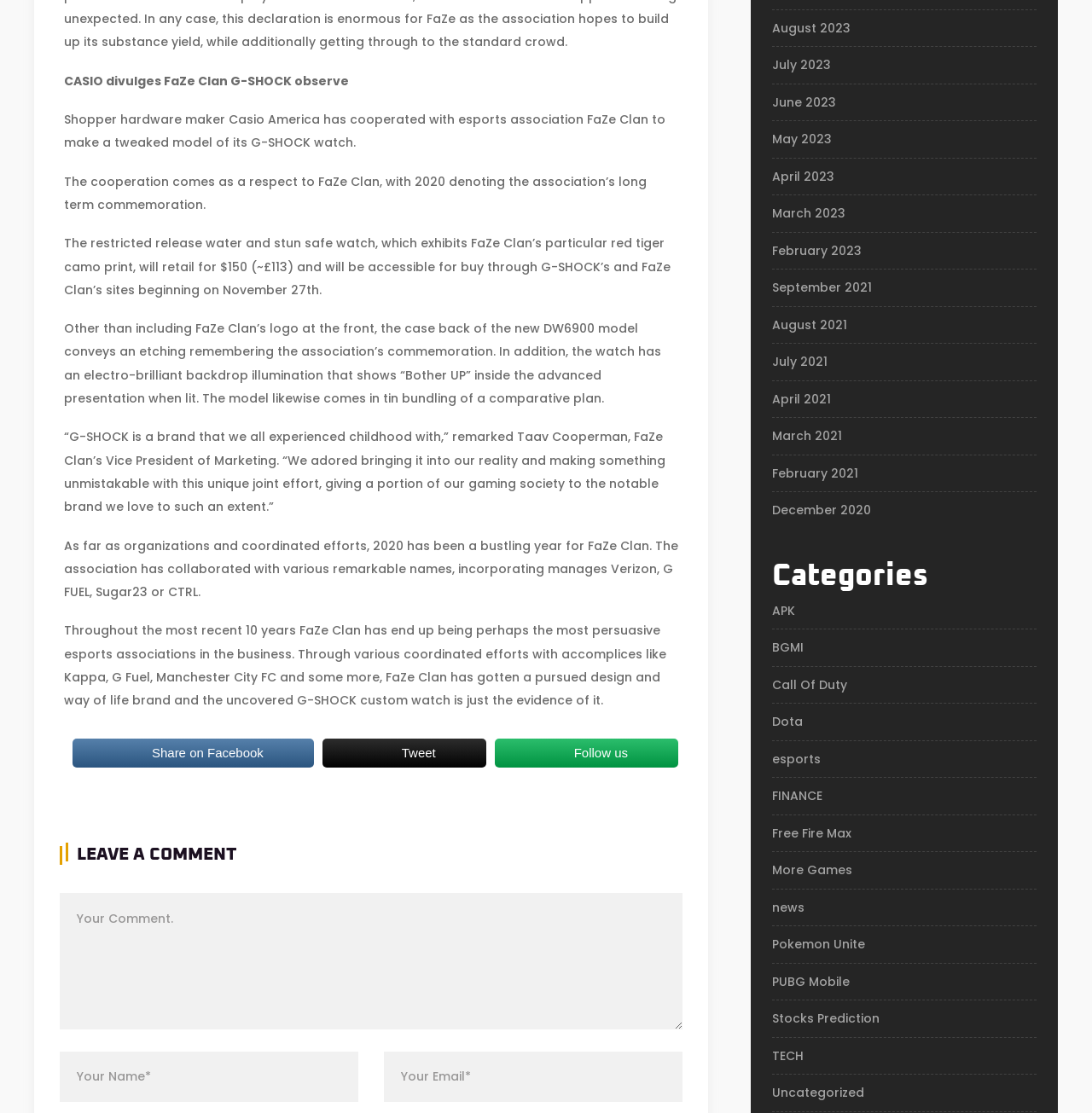Refer to the image and offer a detailed explanation in response to the question: What is the special feature of the watch's case back?

The special feature of the watch's case back is mentioned in the text as 'the case back of the new DW6900 model conveys an etching remembering the association’s commemoration'.